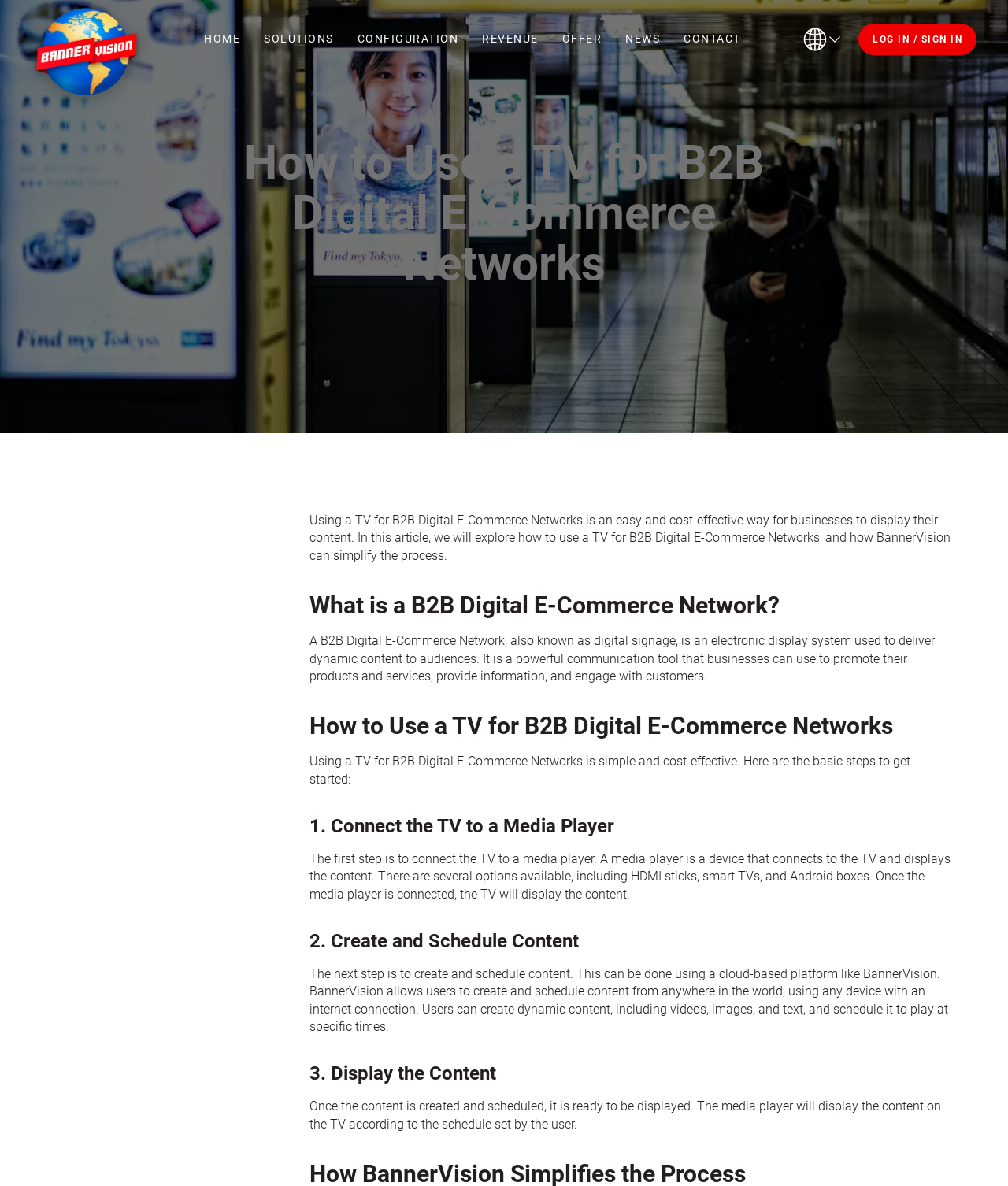Where can users create and schedule content using BannerVision?
Examine the image closely and answer the question with as much detail as possible.

According to the webpage, users can create and schedule content using BannerVision from anywhere in the world, using any device with an internet connection.